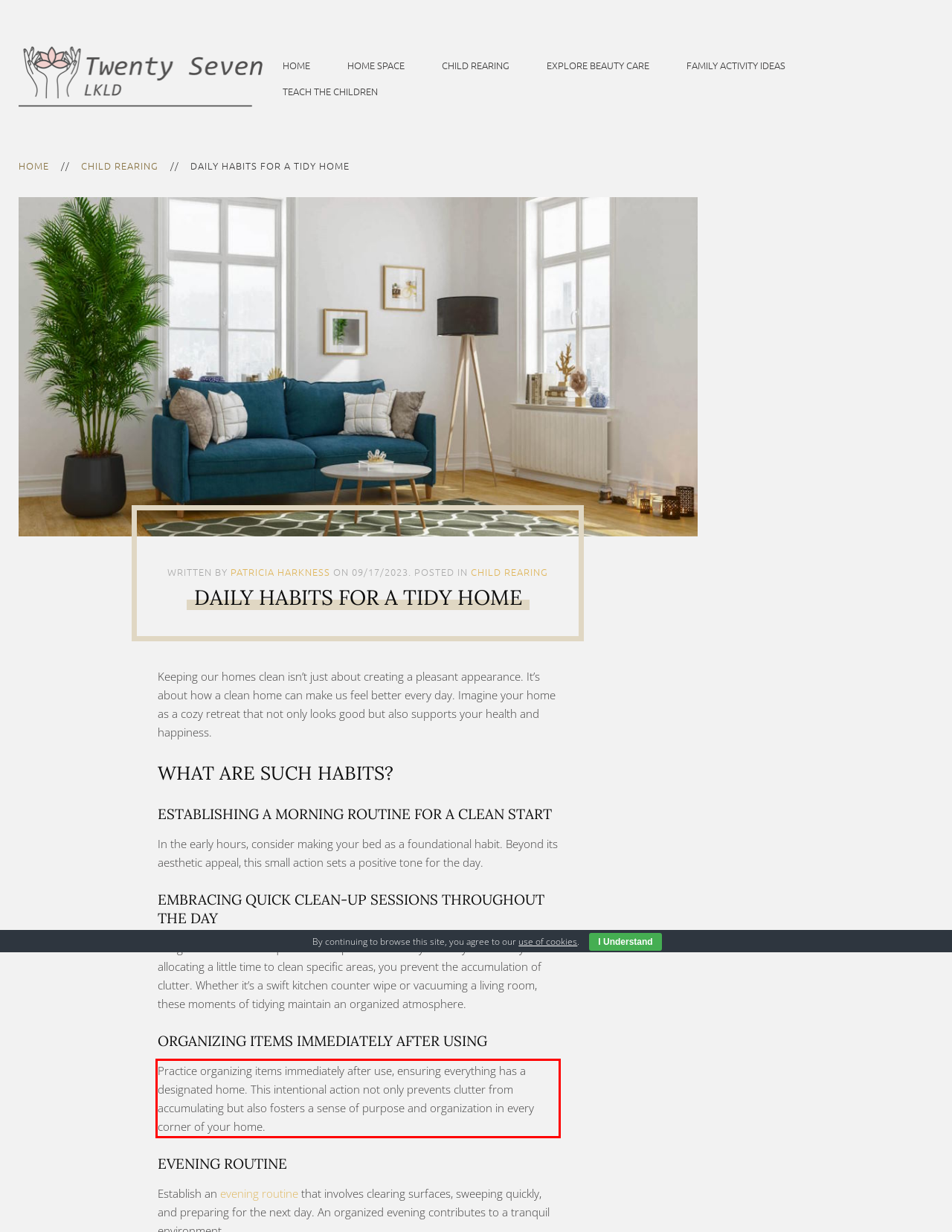Please examine the webpage screenshot containing a red bounding box and use OCR to recognize and output the text inside the red bounding box.

Practice organizing items immediately after use, ensuring everything has a designated home. This intentional action not only prevents clutter from accumulating but also fosters a sense of purpose and organization in every corner of your home.